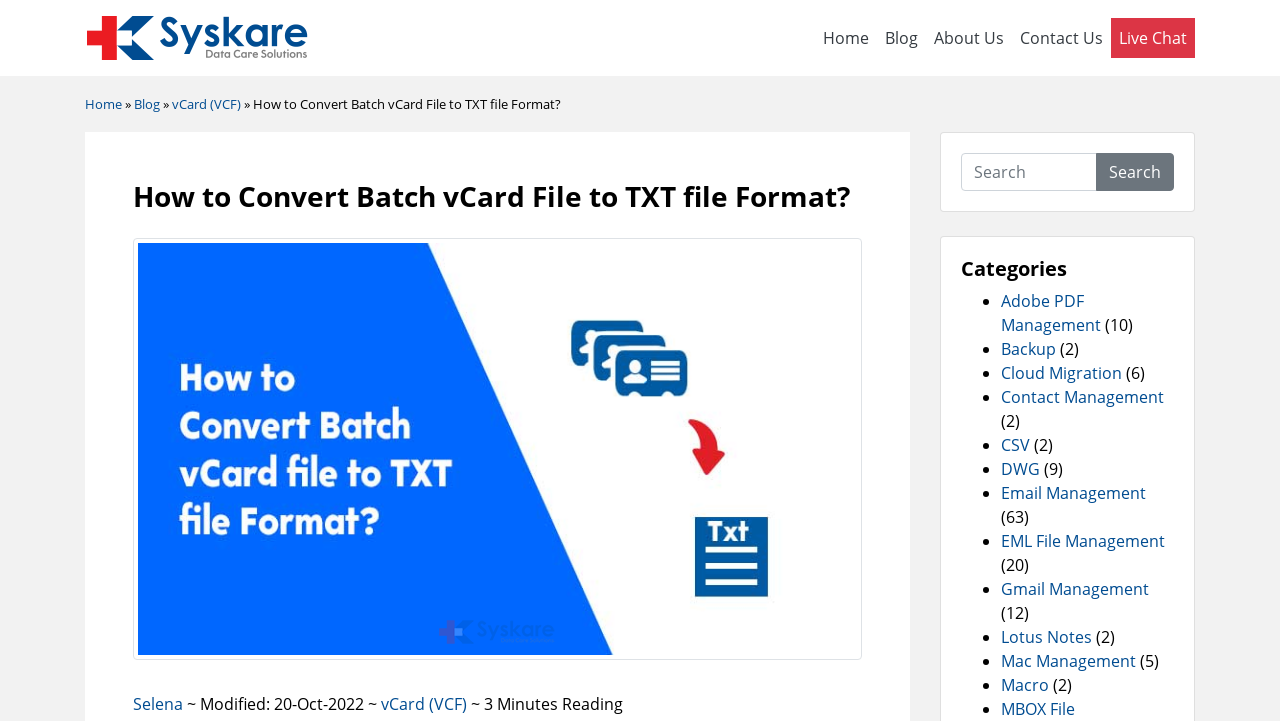What is the author of the article?
Please provide a comprehensive answer based on the contents of the image.

The author of the article is Selena, which is mentioned at the bottom of the article with the text 'Modified: 20-Oct-2022 ~ Selena'.